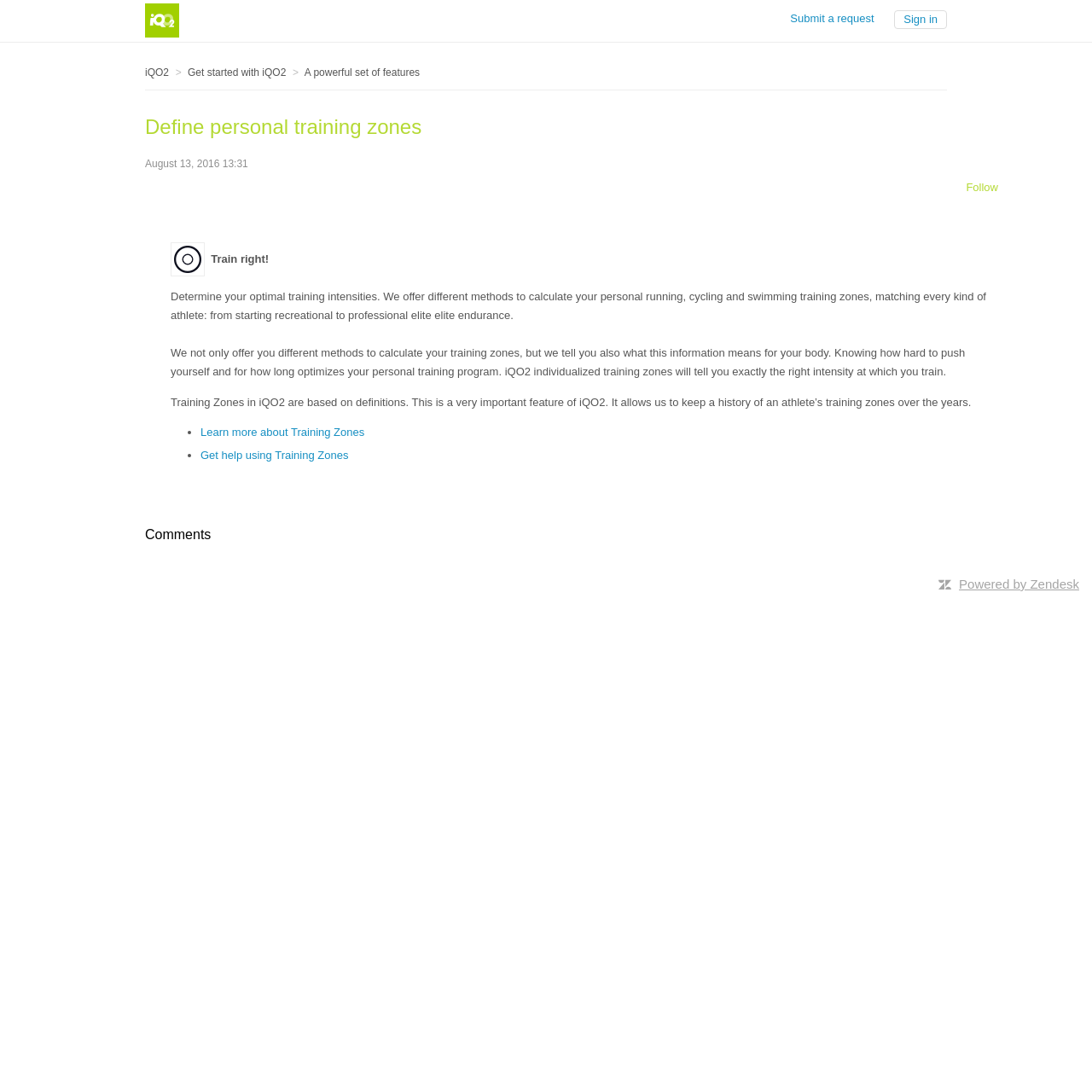What is the benefit of knowing training zones?
Using the image as a reference, deliver a detailed and thorough answer to the question.

According to the webpage, knowing one's training zones helps to optimize their personal training program. This is because it allows users to know how hard to push themselves and for how long, which can lead to more effective training.